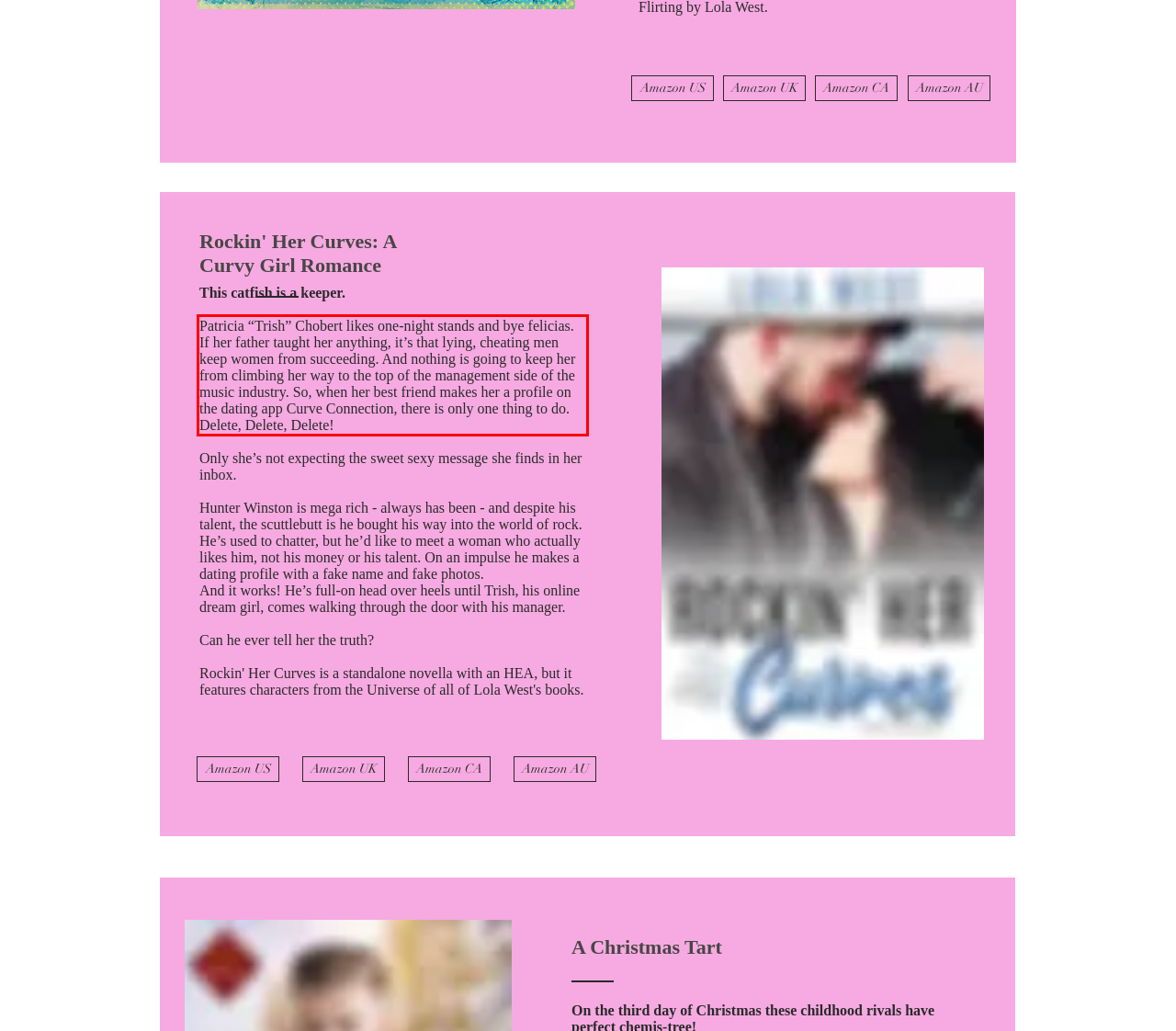Given a screenshot of a webpage, locate the red bounding box and extract the text it encloses.

Patricia “Trish” Chobert likes one-night stands and bye felicias. If her father taught her anything, it’s that lying, cheating men keep women from succeeding. And nothing is going to keep her from climbing her way to the top of the management side of the music industry. So, when her best friend makes her a profile on the dating app Curve Connection, there is only one thing to do. Delete, Delete, Delete!